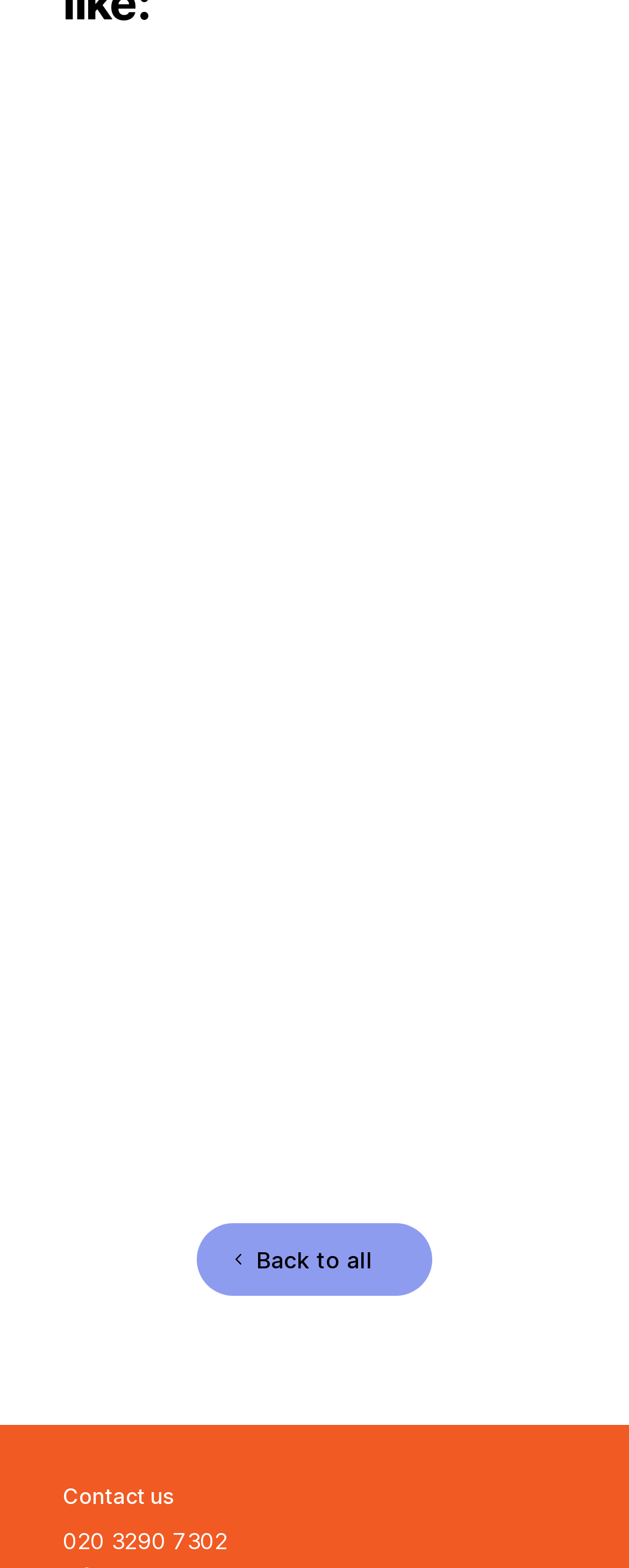Identify the bounding box coordinates of the clickable region necessary to fulfill the following instruction: "Read about fly tying for the novice". The bounding box coordinates should be four float numbers between 0 and 1, i.e., [left, top, right, bottom].

None